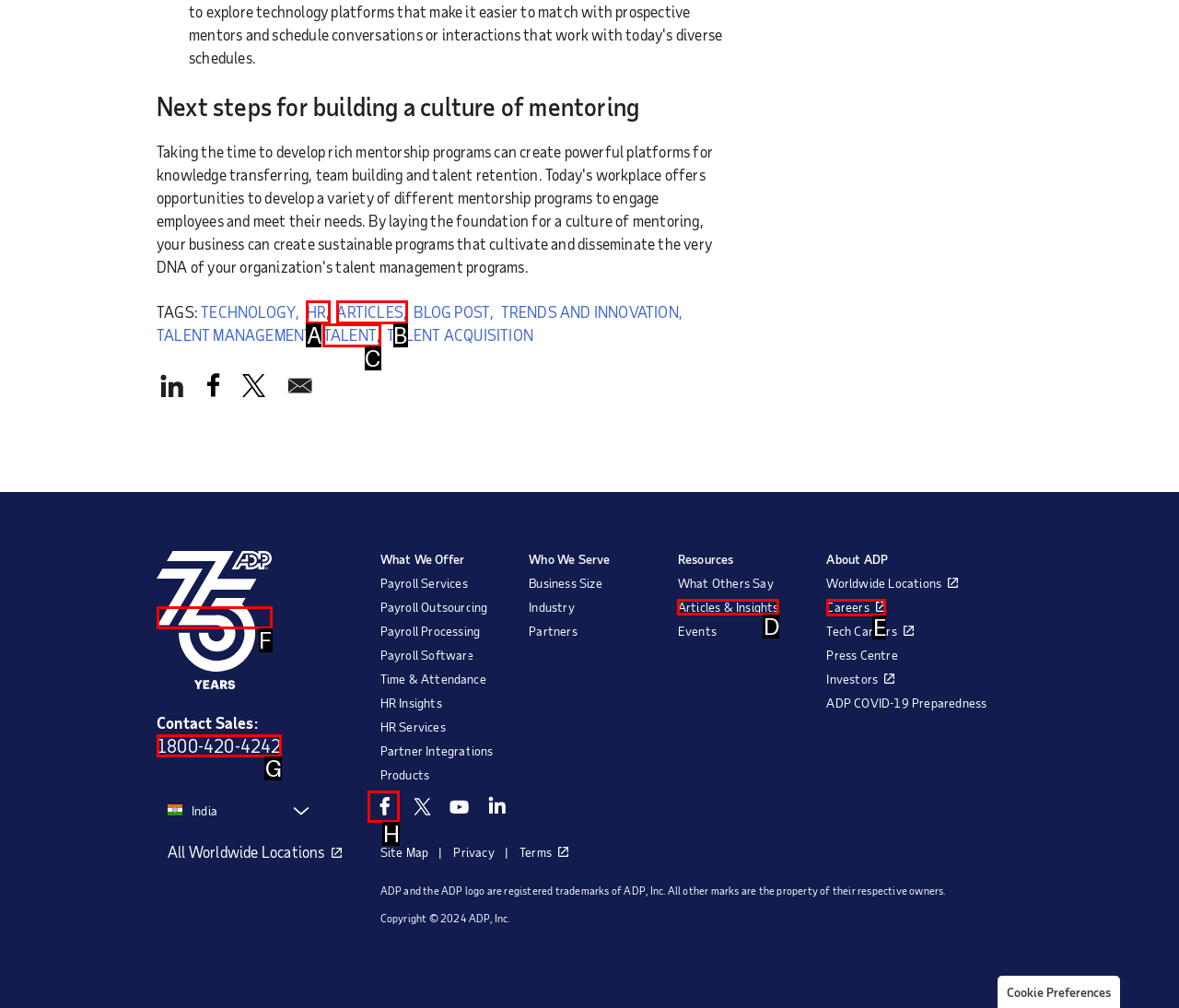Determine which option matches the description: alt="ADP, celebrating 75 years". Answer using the letter of the option.

F